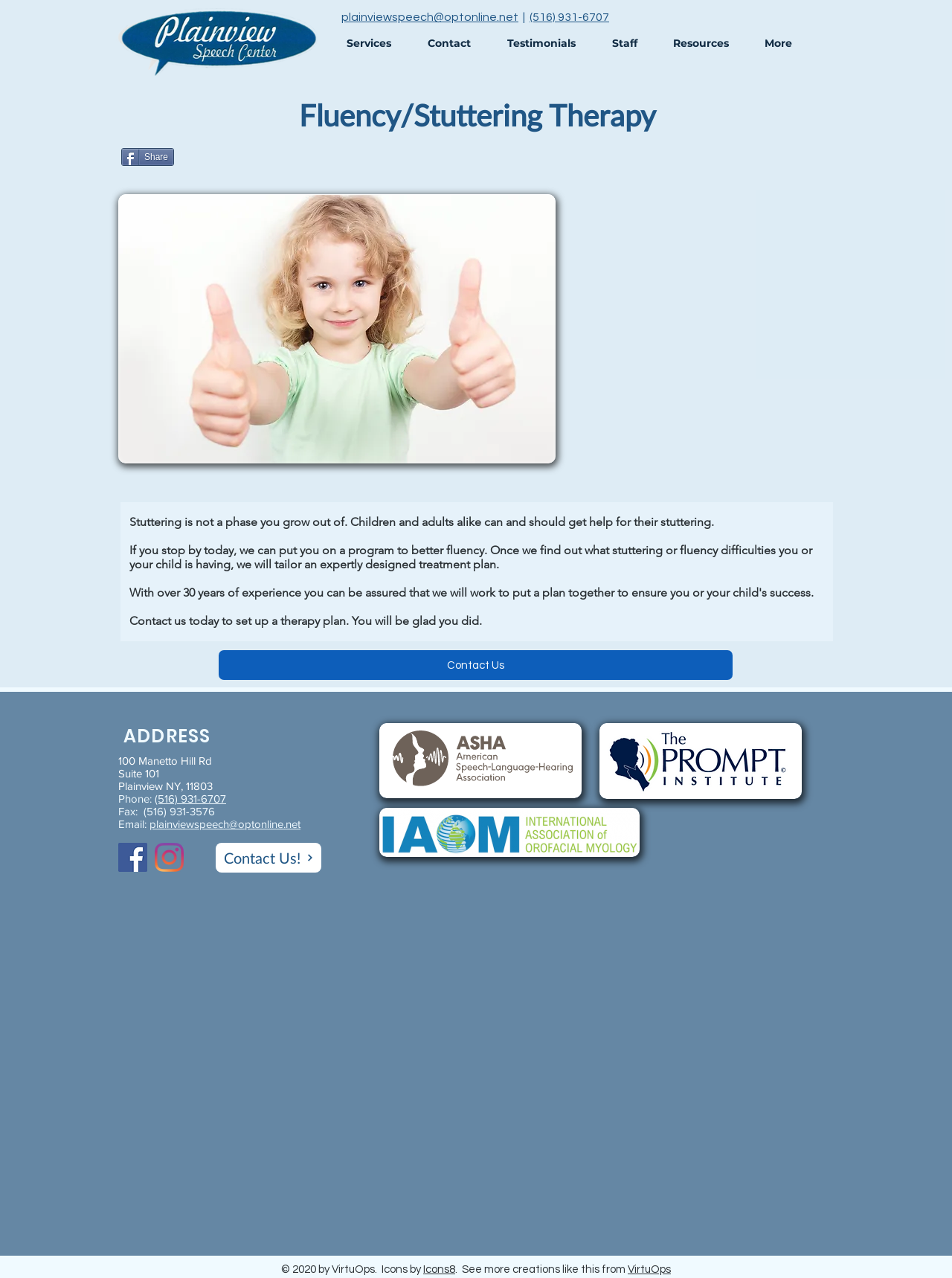Kindly provide the bounding box coordinates of the section you need to click on to fulfill the given instruction: "Click the 'Facebook' link".

[0.124, 0.659, 0.155, 0.682]